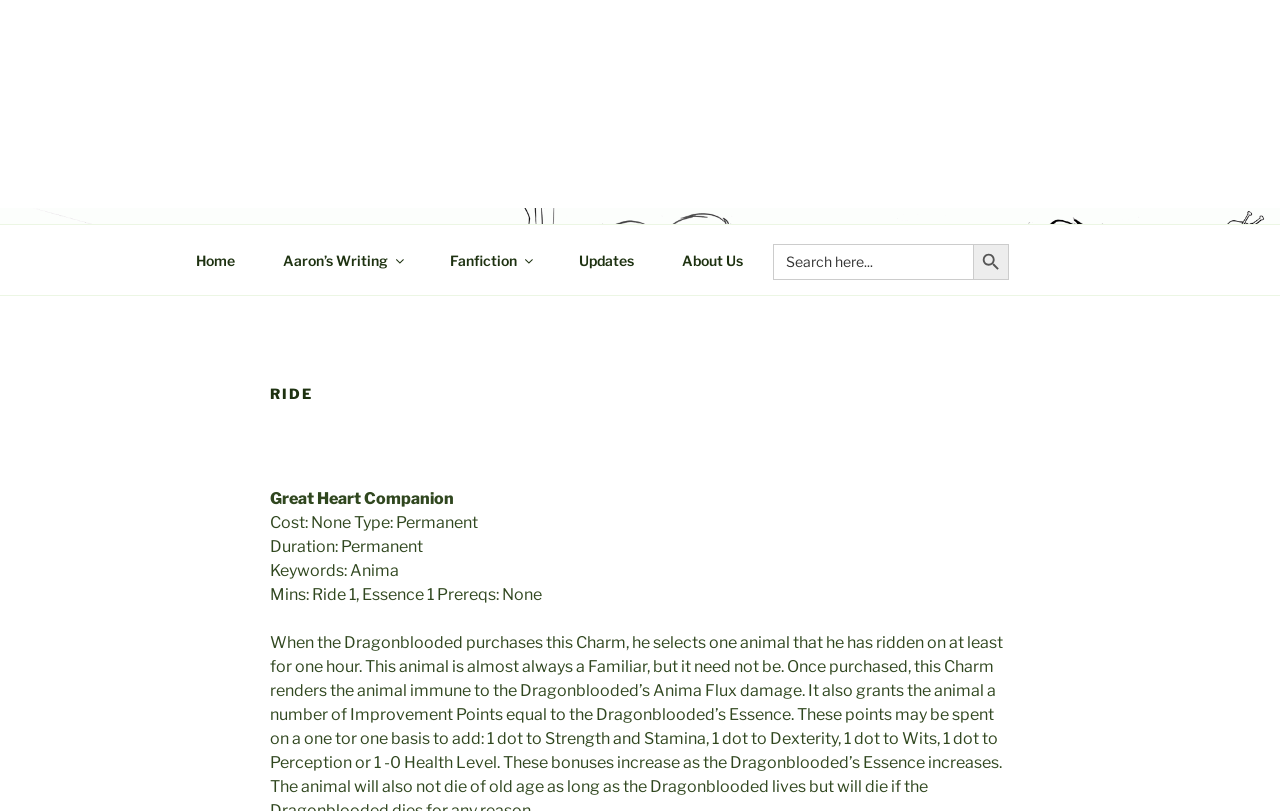Elaborate on the webpage's design and content in a detailed caption.

The webpage is titled "Ride – C&A Productions" and has a top menu with 5 links: "Home", "Aaron's Writing", "Fanfiction", "Updates", and "About Us". The top menu is located near the top of the page, spanning from the left to the right side. 

Below the top menu, there is a search bar with a search button on the right side, accompanied by a small search icon. The search bar is positioned near the top of the page, slightly below the top menu.

On the left side of the page, there is a header section with a large heading "RIDE" and several lines of text describing "Great Heart Companion", including its cost, type, duration, and keywords. This section takes up a significant portion of the left side of the page.

There is no prominent image on the page, except for a small search icon within the search button. The overall layout is organized, with clear headings and concise text.